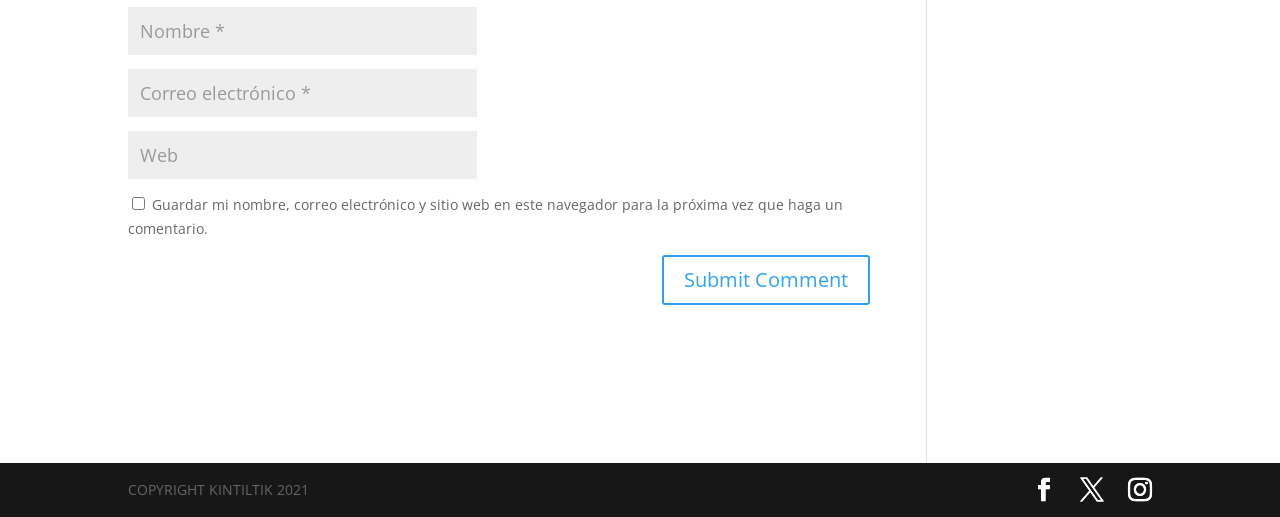Find the bounding box coordinates of the area to click in order to follow the instruction: "Save my information for next time".

[0.103, 0.382, 0.113, 0.407]